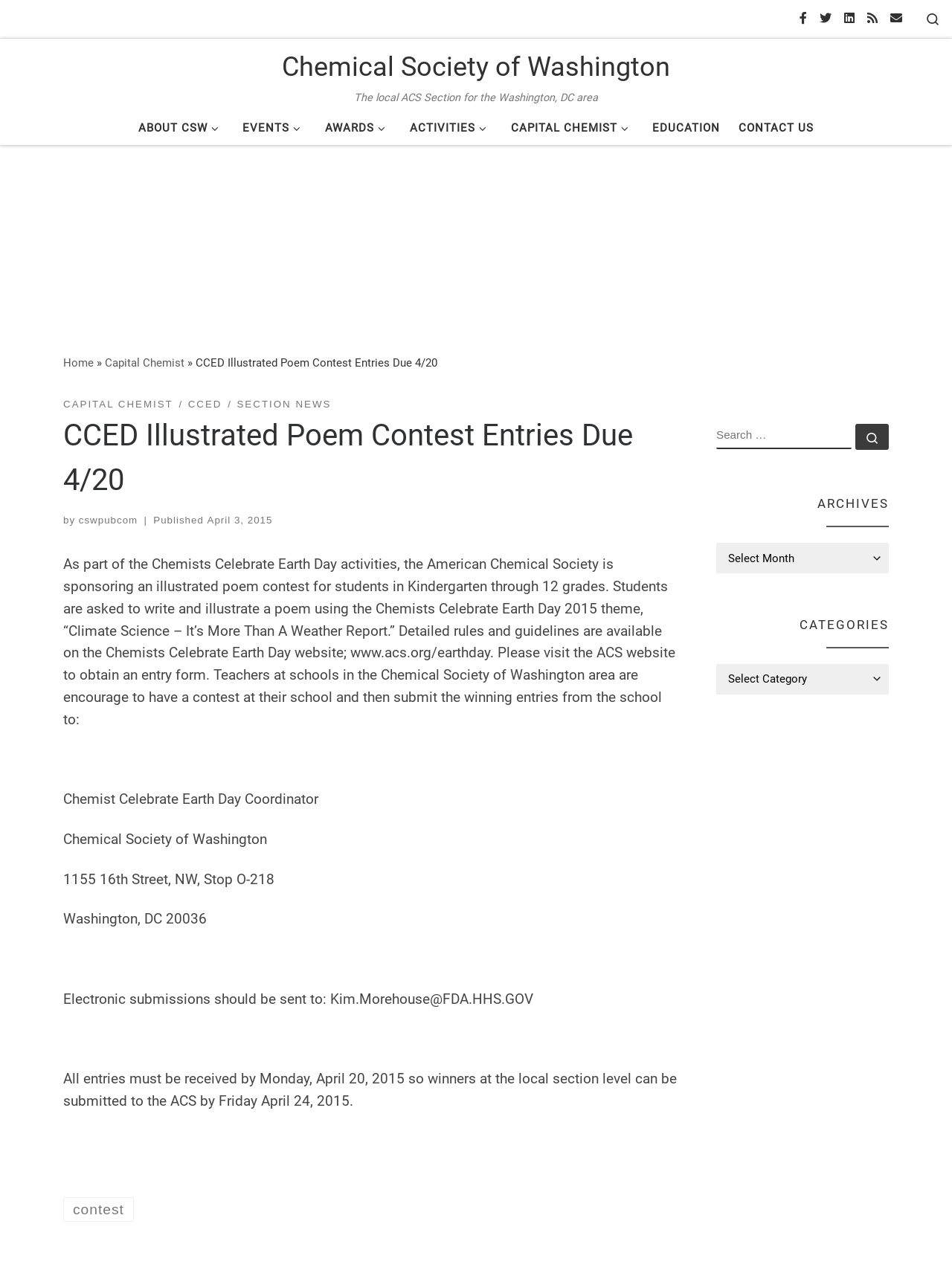Using the description "Capital Chemist", predict the bounding box of the relevant HTML element.

[0.532, 0.088, 0.671, 0.113]